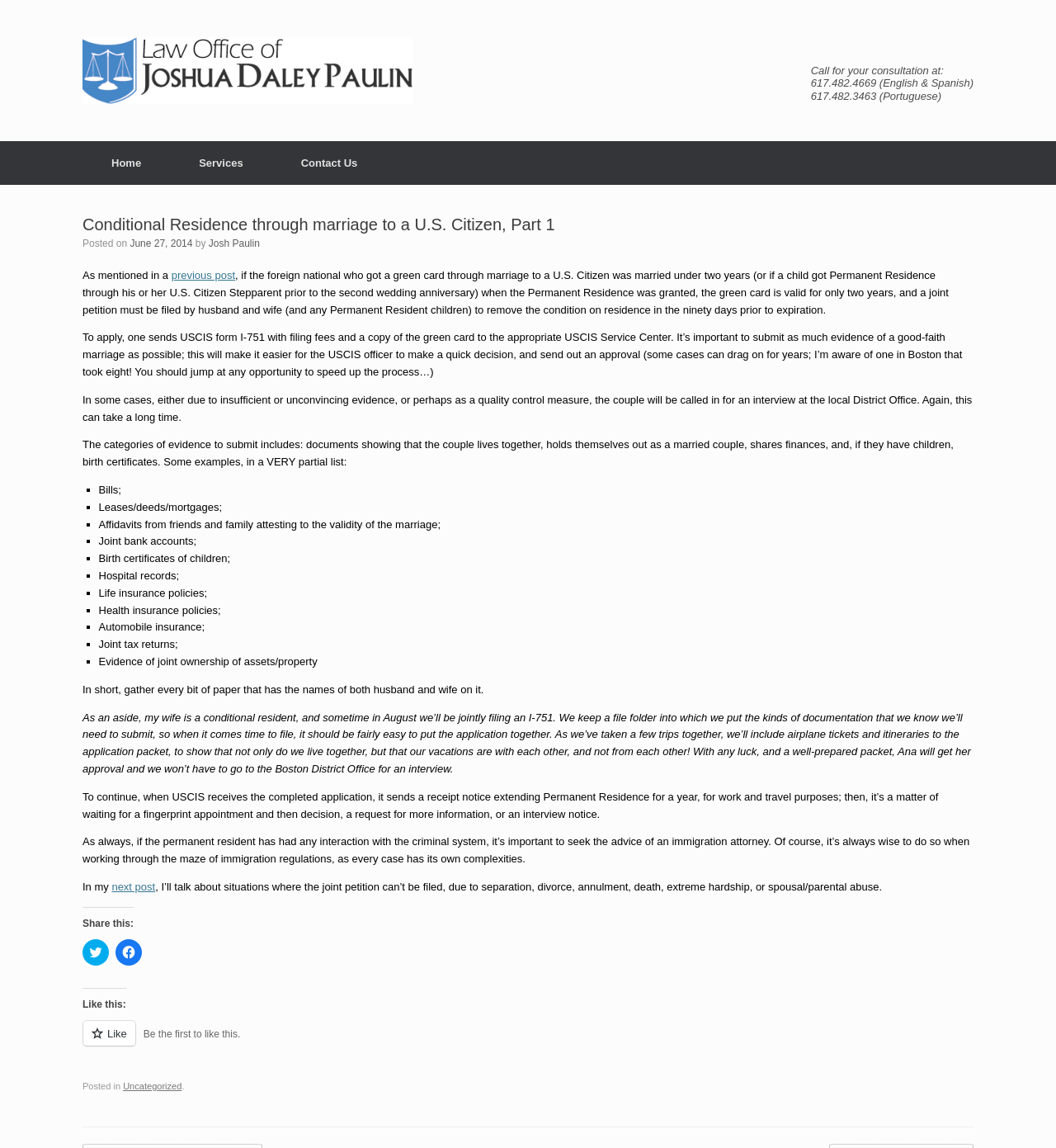Extract the bounding box of the UI element described as: "June 27, 2014".

[0.123, 0.207, 0.182, 0.217]